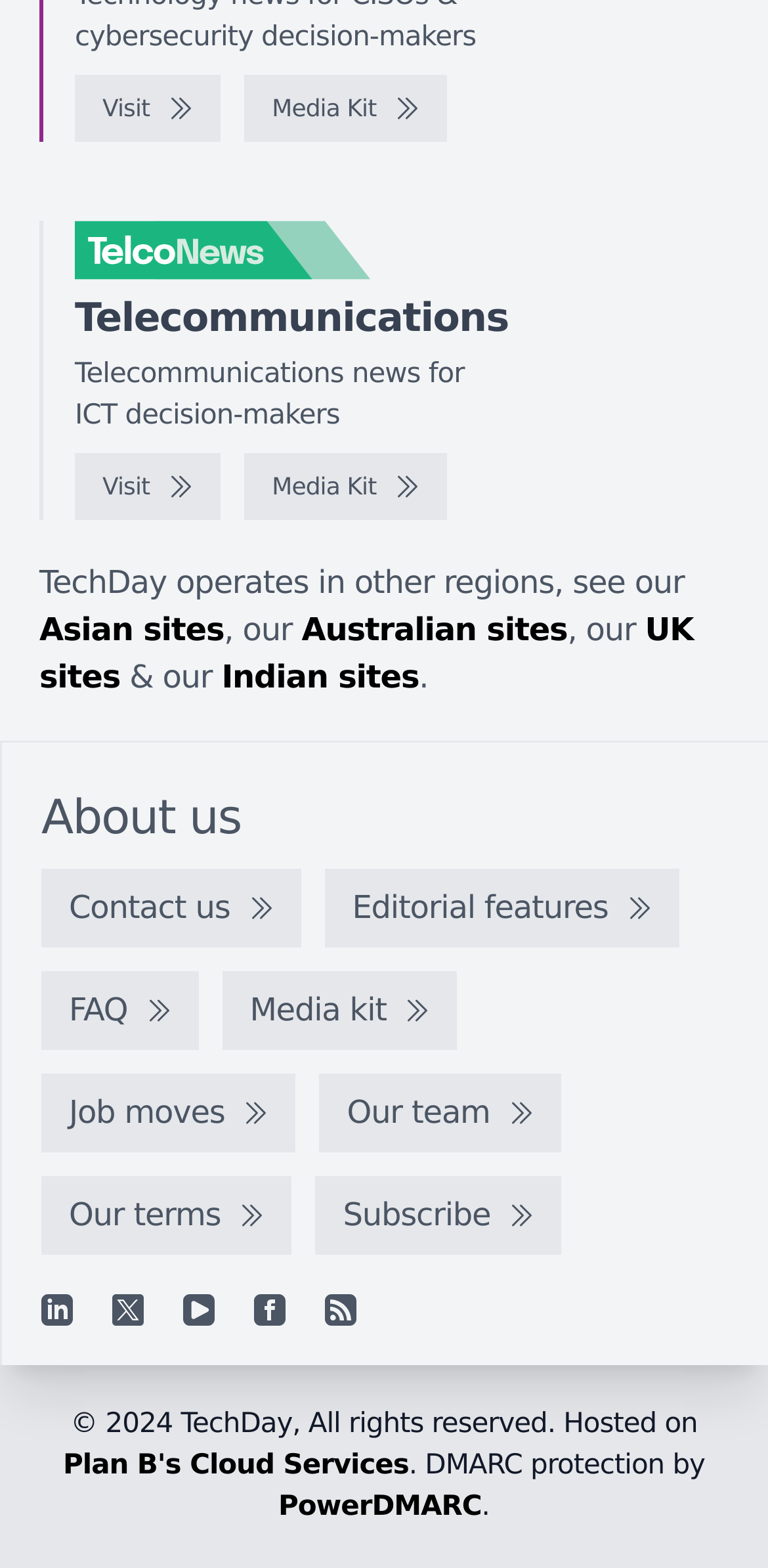How many social media links are at the bottom of the page?
Based on the image, answer the question with a single word or brief phrase.

5